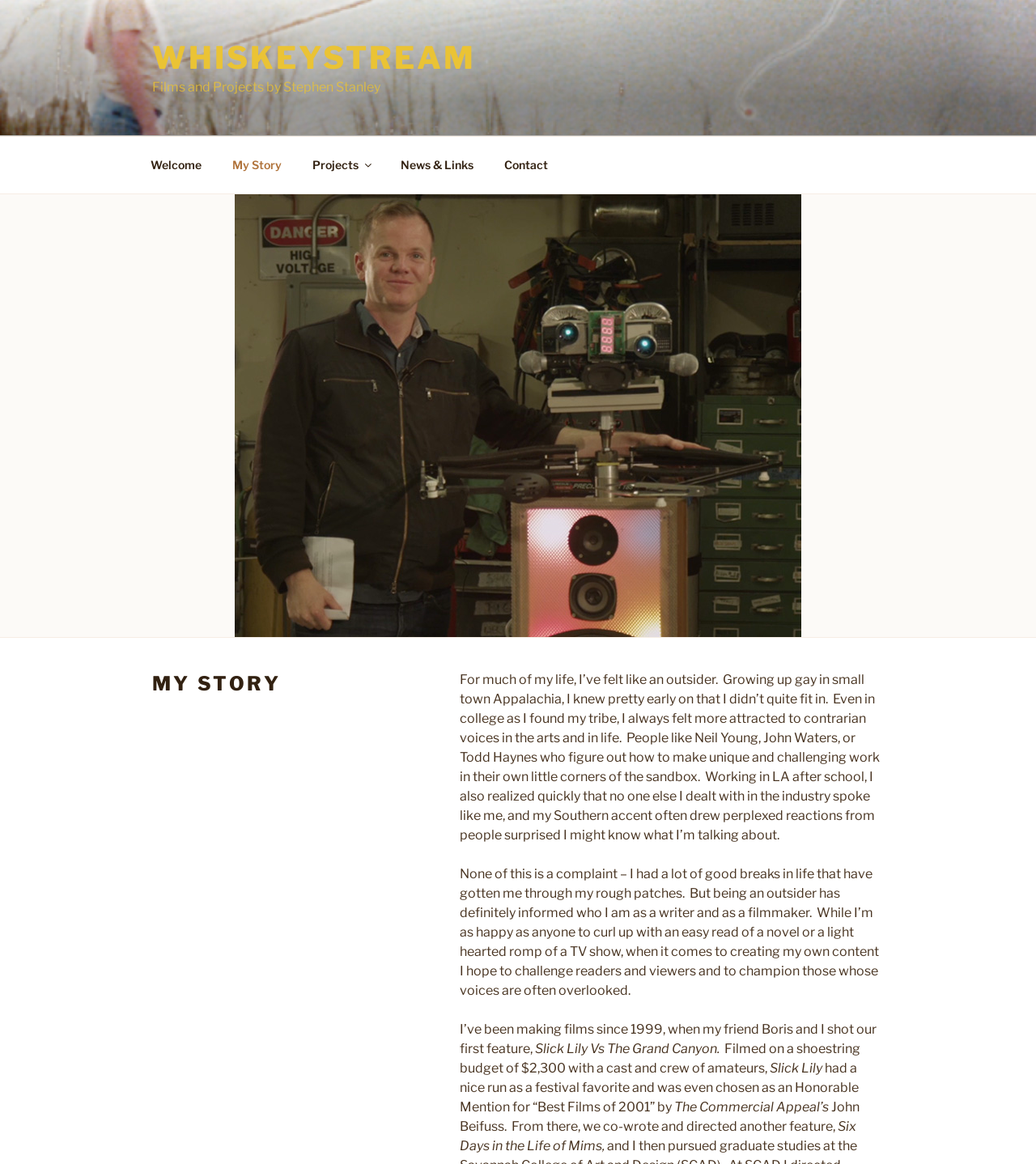Is the filmmaker from Appalachia?
Refer to the image and respond with a one-word or short-phrase answer.

Yes